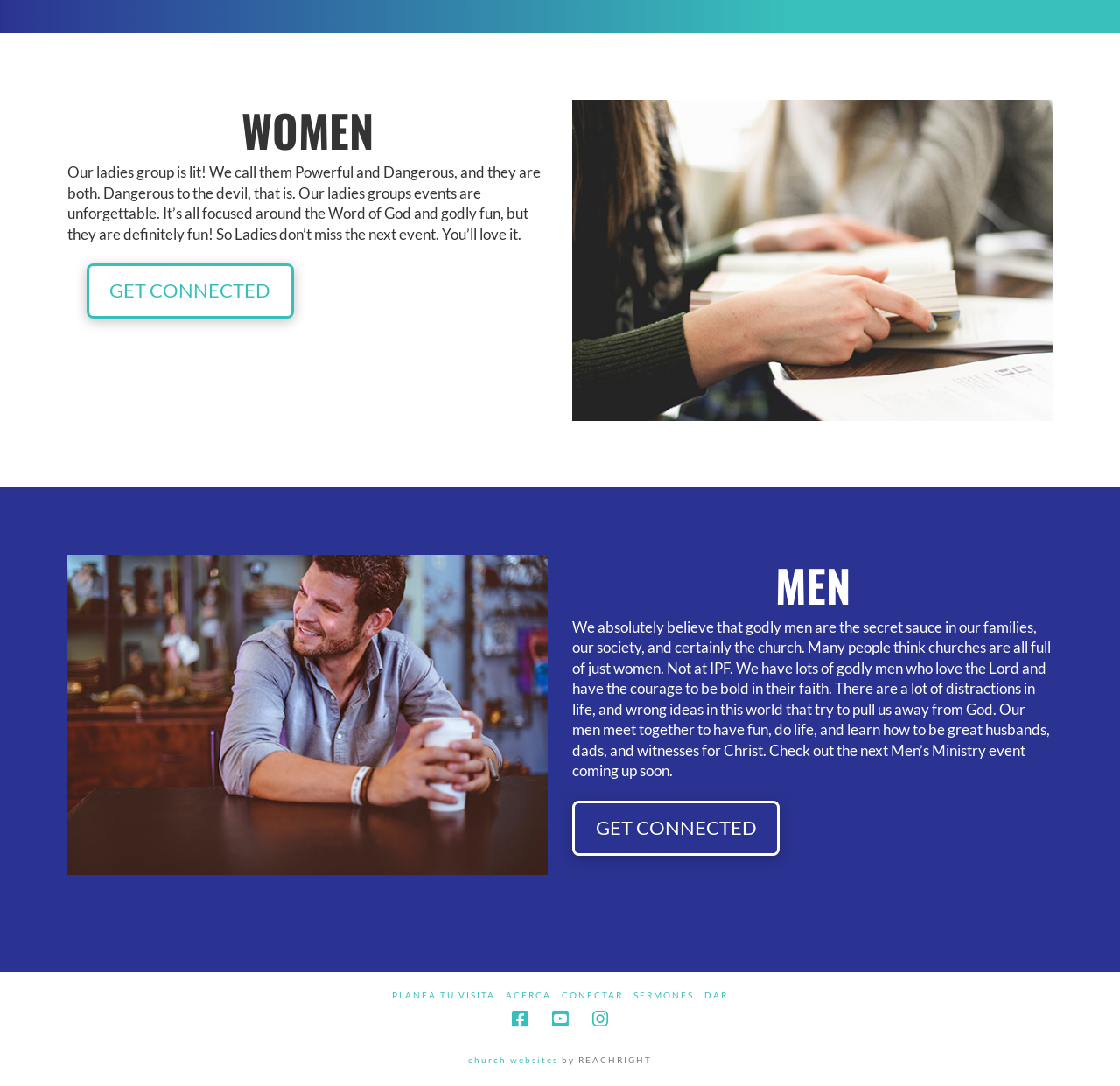Find the bounding box coordinates for the area that should be clicked to accomplish the instruction: "View men's ministry events".

[0.511, 0.737, 0.696, 0.788]